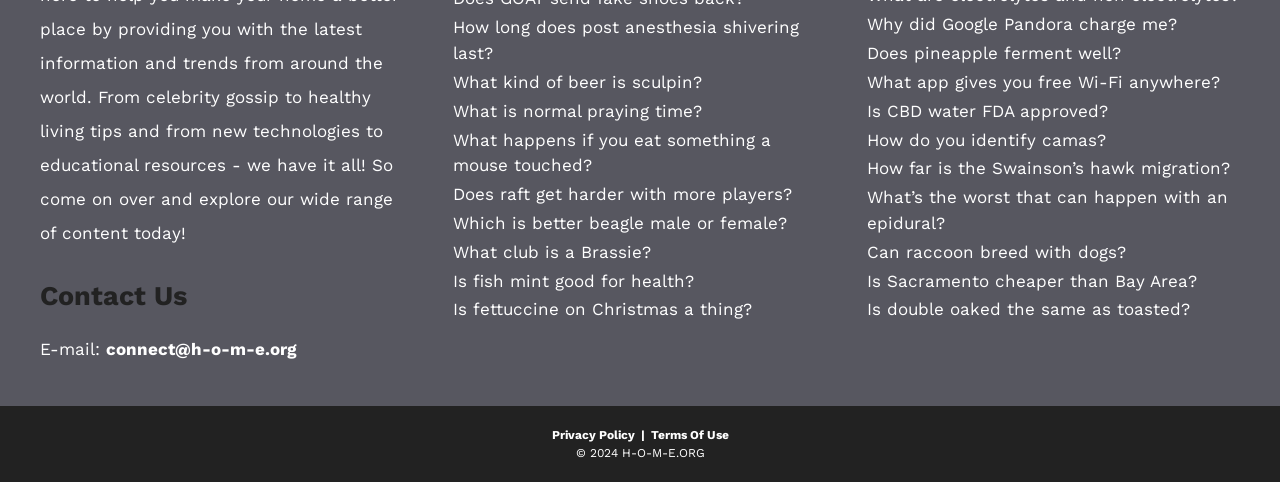Find the bounding box coordinates of the element to click in order to complete the given instruction: "Read about post anesthesia shivering."

[0.354, 0.036, 0.624, 0.13]